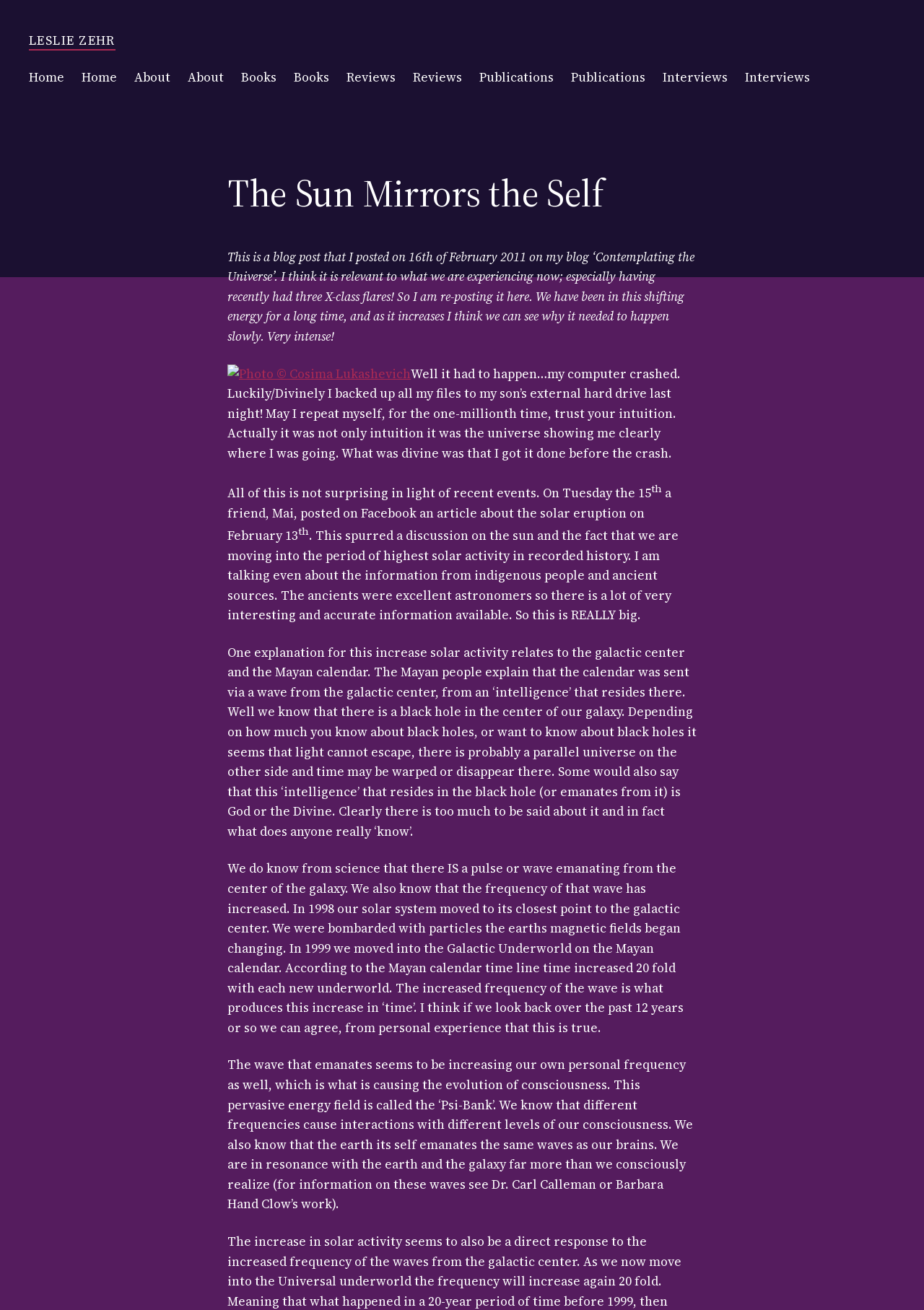Locate the bounding box coordinates of the element to click to perform the following action: 'Click the 'LESLIE ZEHR' link'. The coordinates should be given as four float values between 0 and 1, in the form of [left, top, right, bottom].

[0.031, 0.024, 0.125, 0.037]